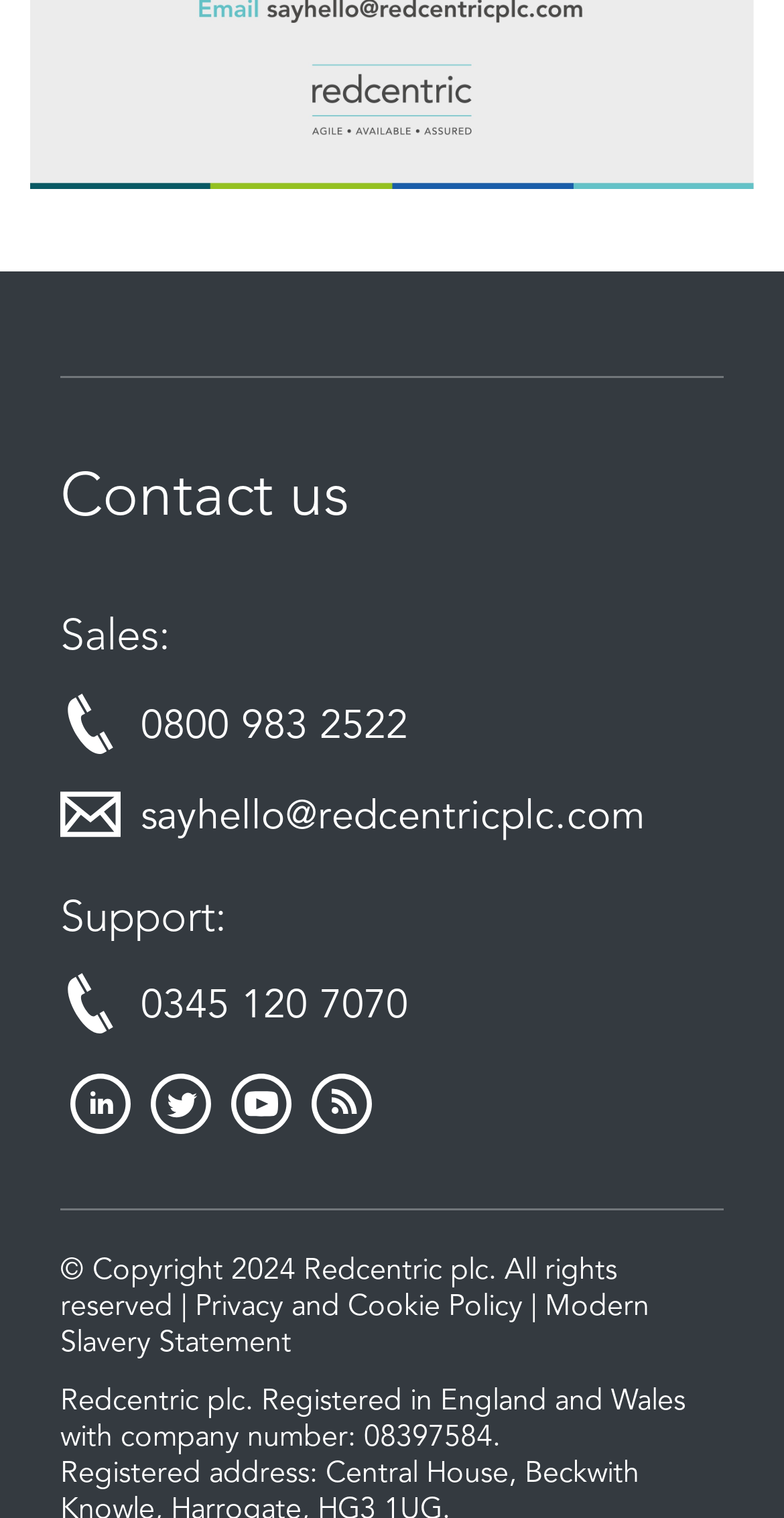Determine the bounding box coordinates of the clickable region to carry out the instruction: "Call support".

[0.179, 0.651, 0.521, 0.677]